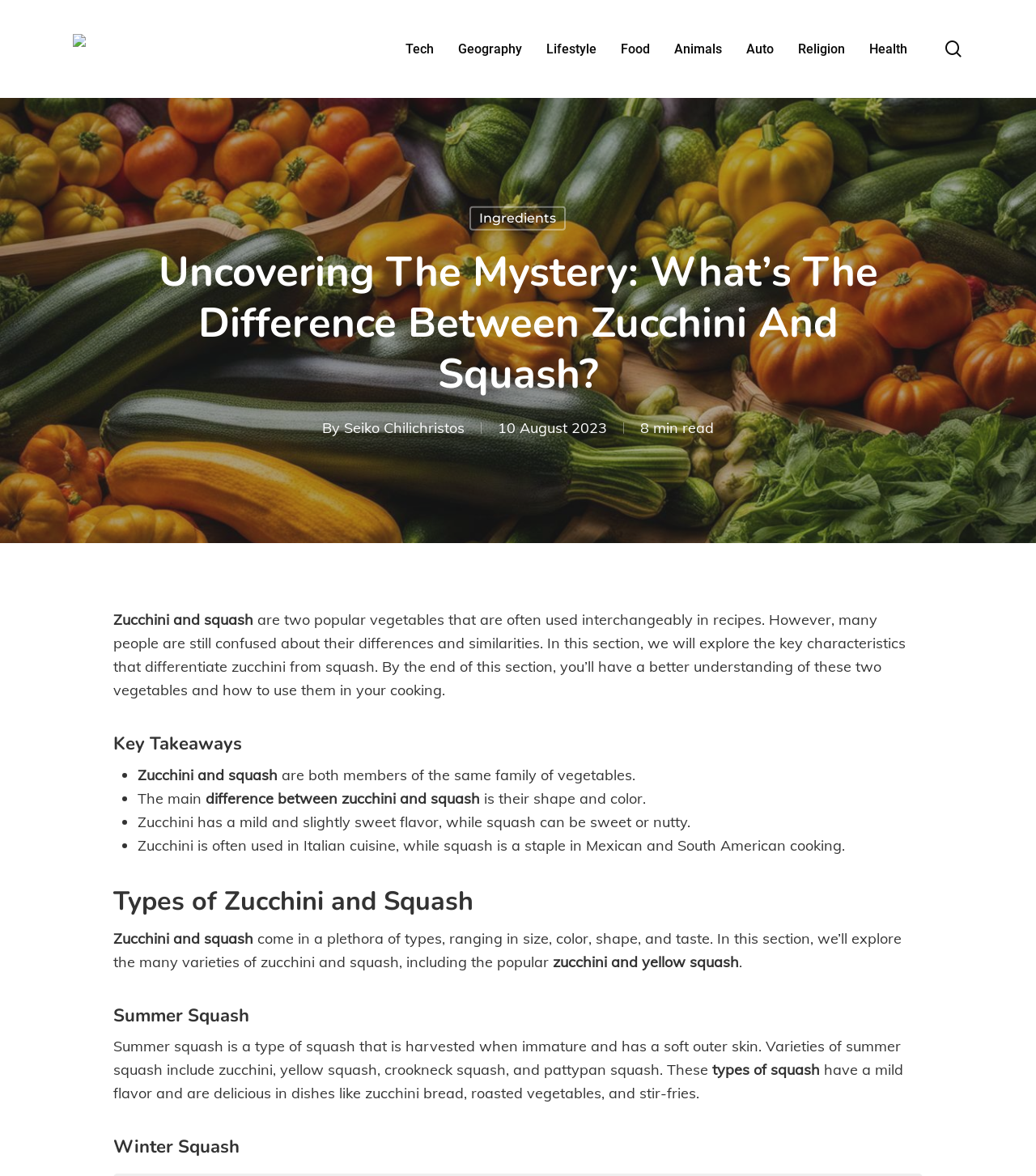Please identify the bounding box coordinates for the region that you need to click to follow this instruction: "Learn more about COVID-19 from CDC".

None